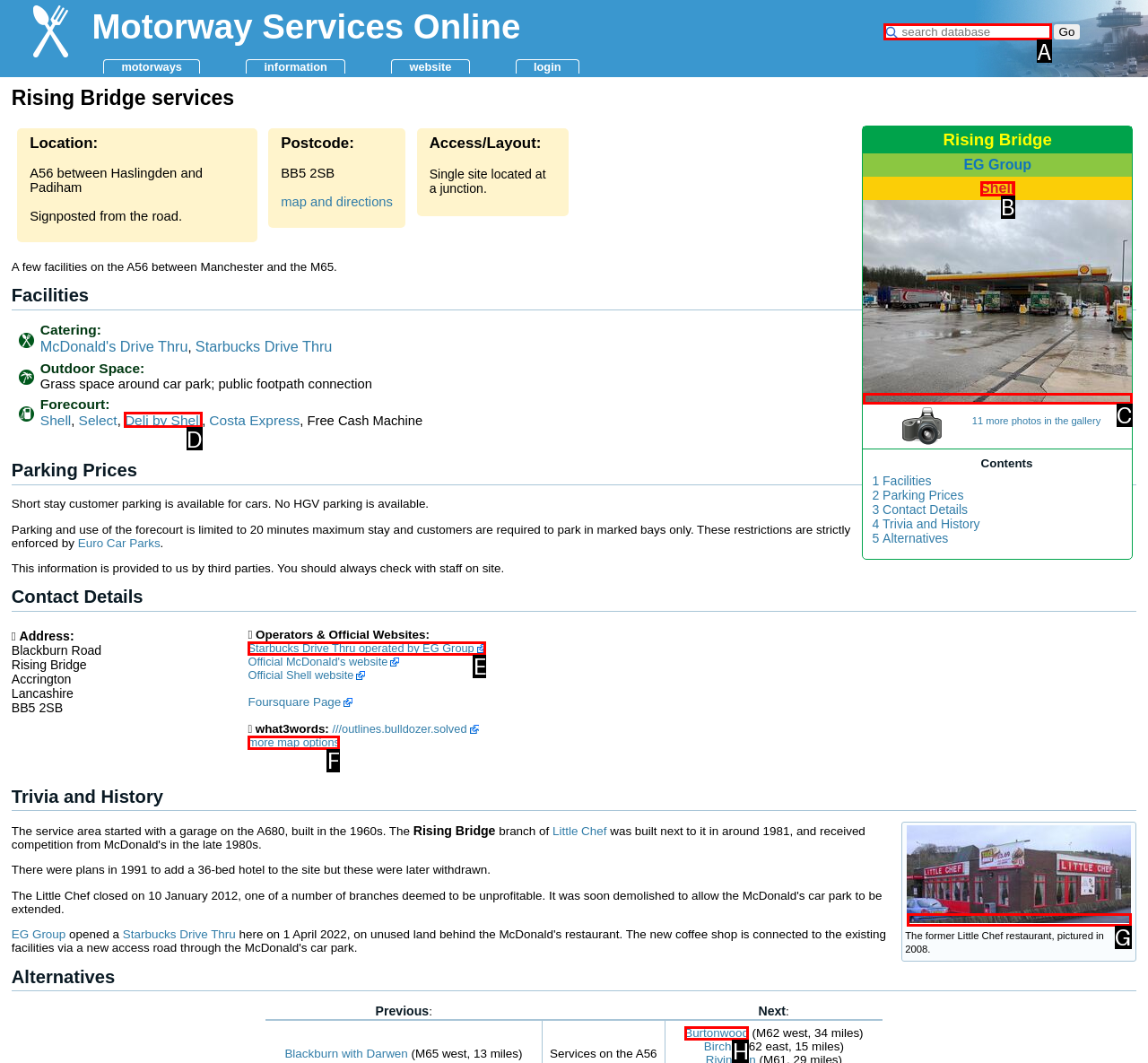Choose the letter of the element that should be clicked to complete the task: Click on the 'Activate Test Studio License' button
Answer with the letter from the possible choices.

None